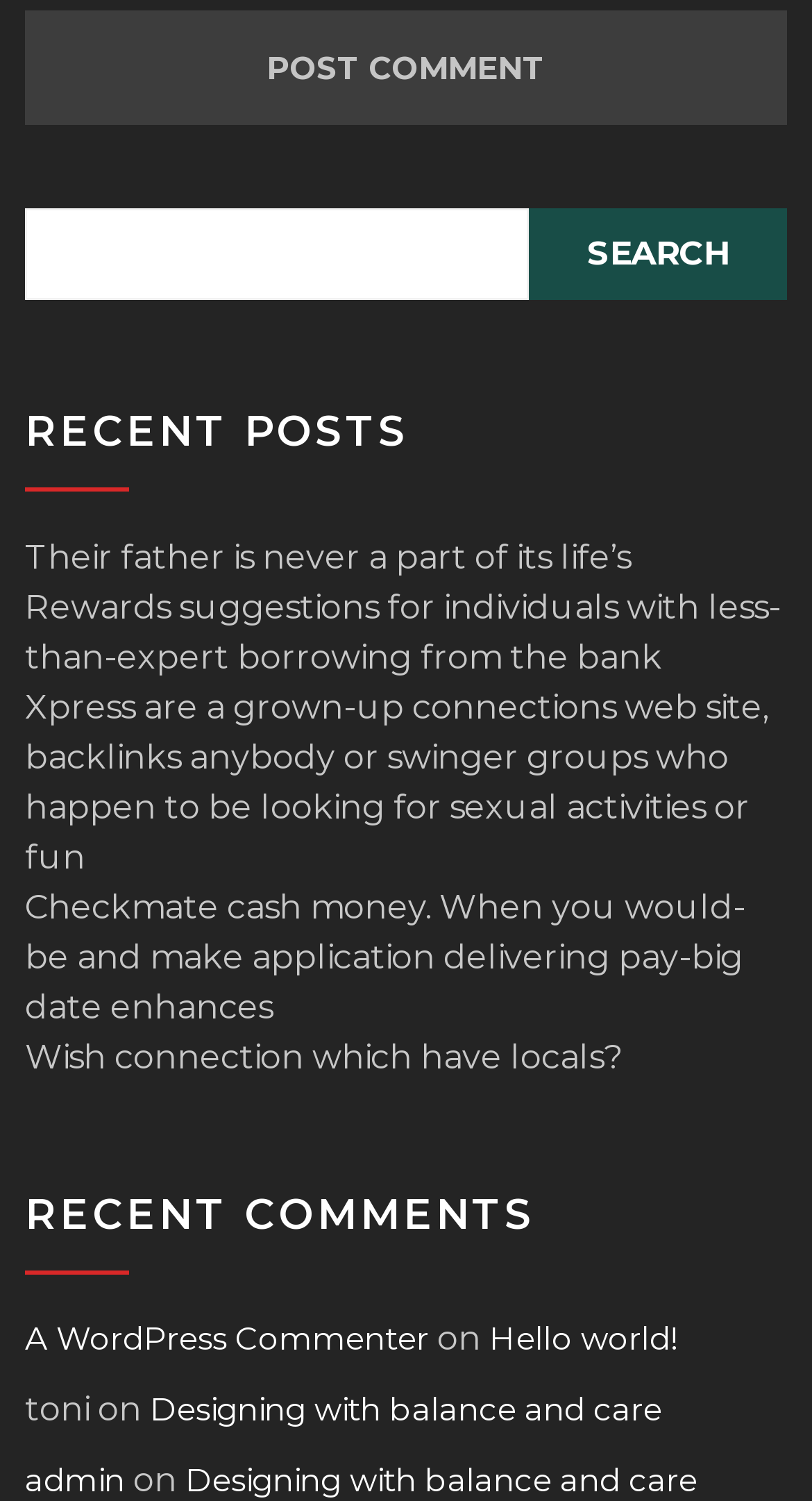Locate the bounding box of the UI element with the following description: "Wish connection which have locals?".

[0.031, 0.688, 0.767, 0.722]